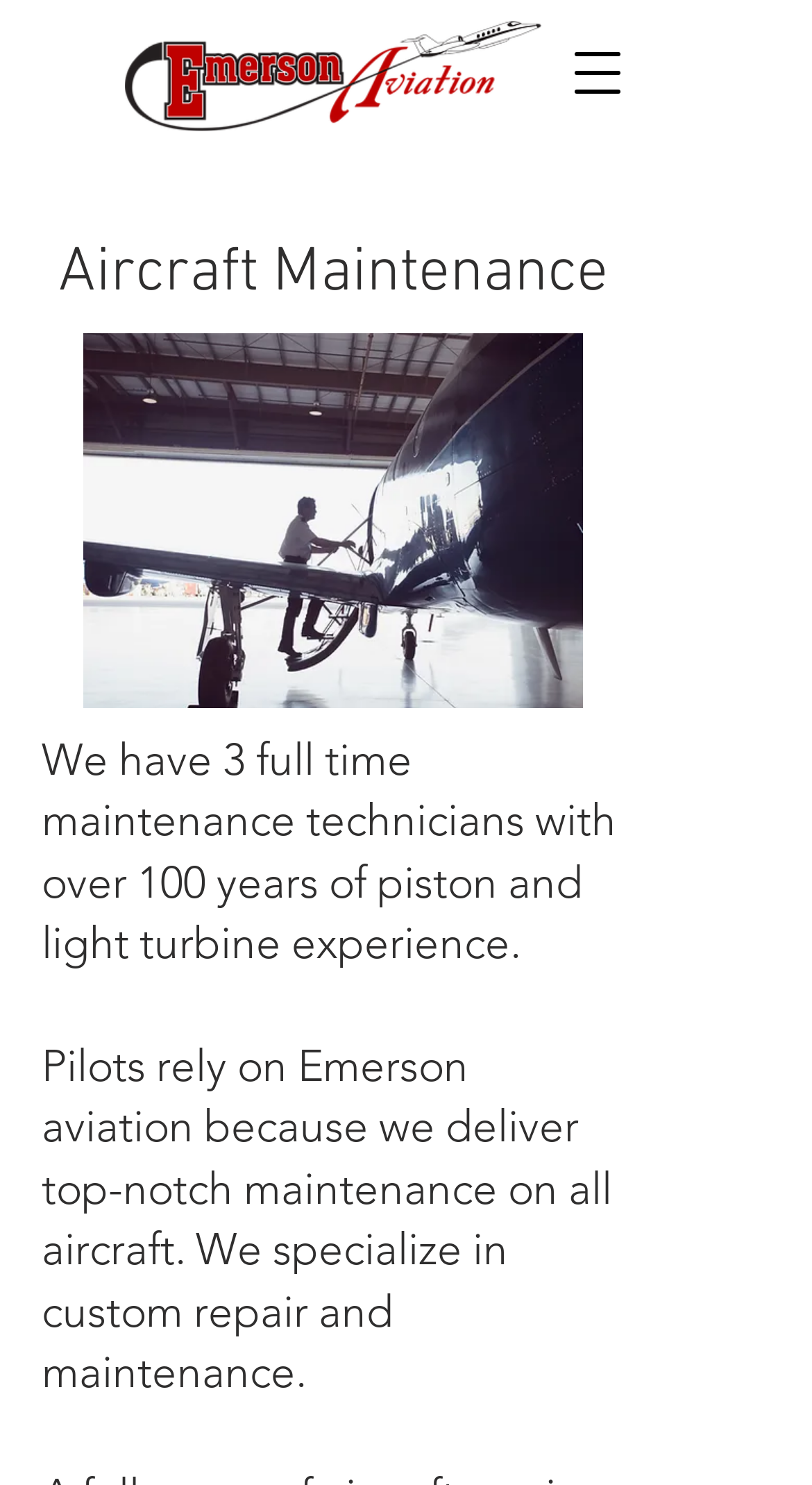Use a single word or phrase to answer the question: 
What is the scope of aircraft maintenance?

All aircraft